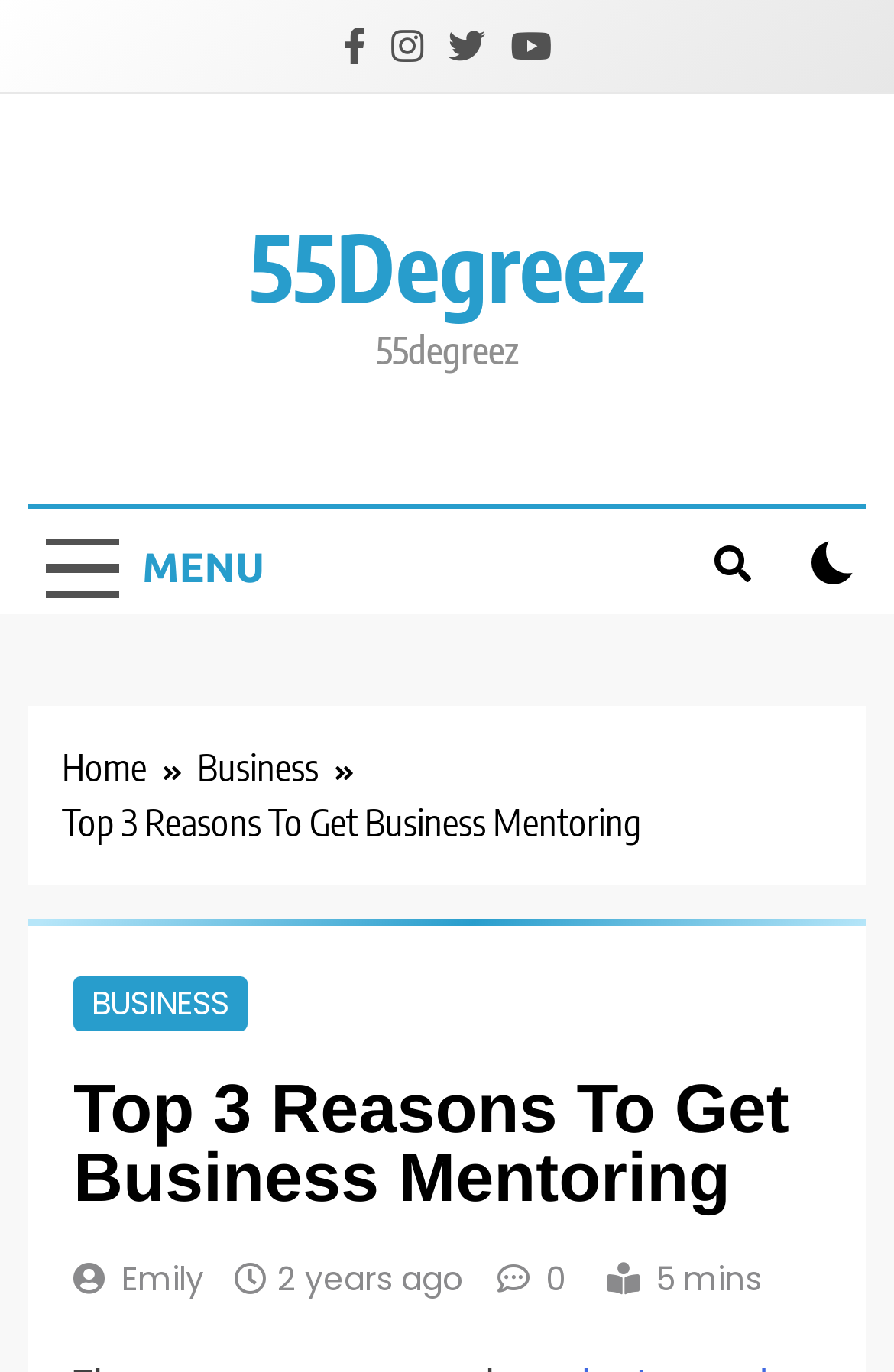Is the menu button expanded?
Please answer the question as detailed as possible based on the image.

I checked the button 'MENU' and found that its 'expanded' property is set to False, which means the menu button is not expanded.